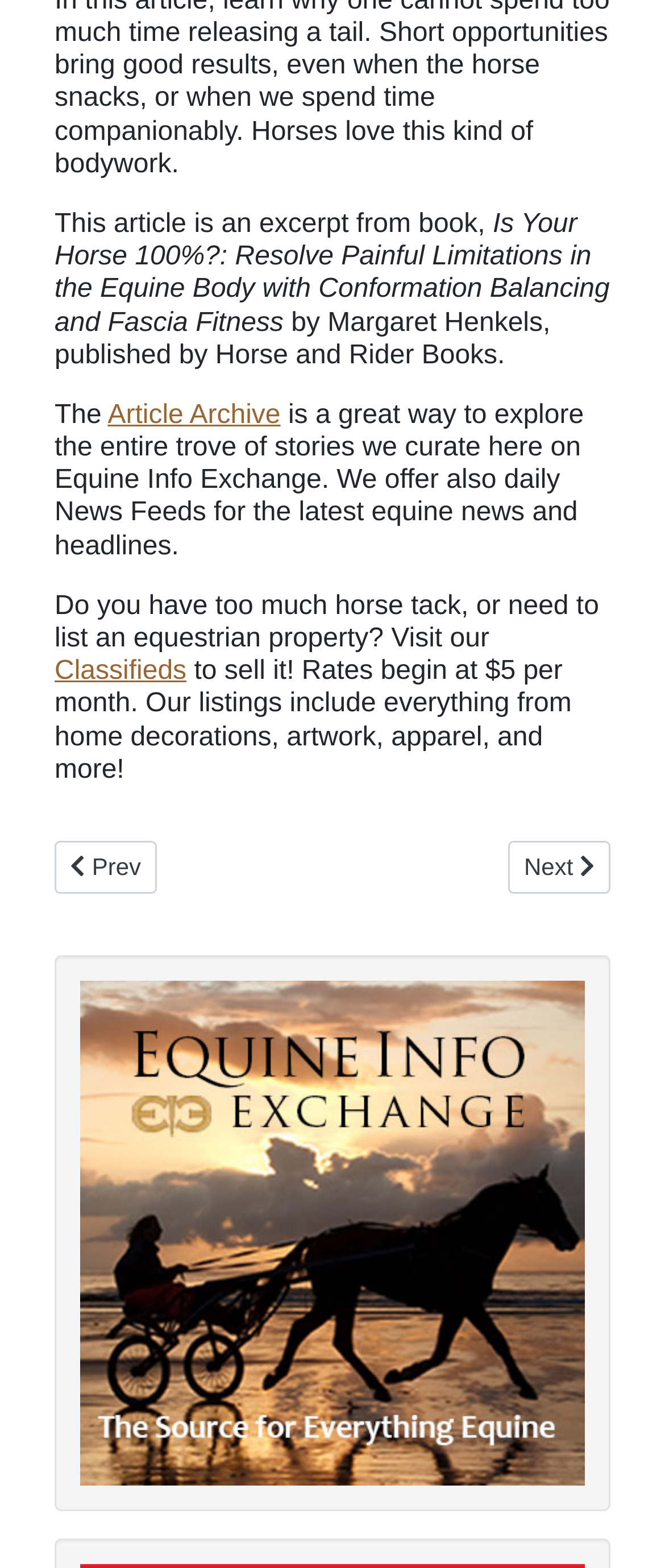Who is the author of the book?
Please provide a detailed and thorough answer to the question.

The author of the book can be found in the third StaticText element, which has the text 'by Margaret Henkels, published by Horse and Rider Books'.